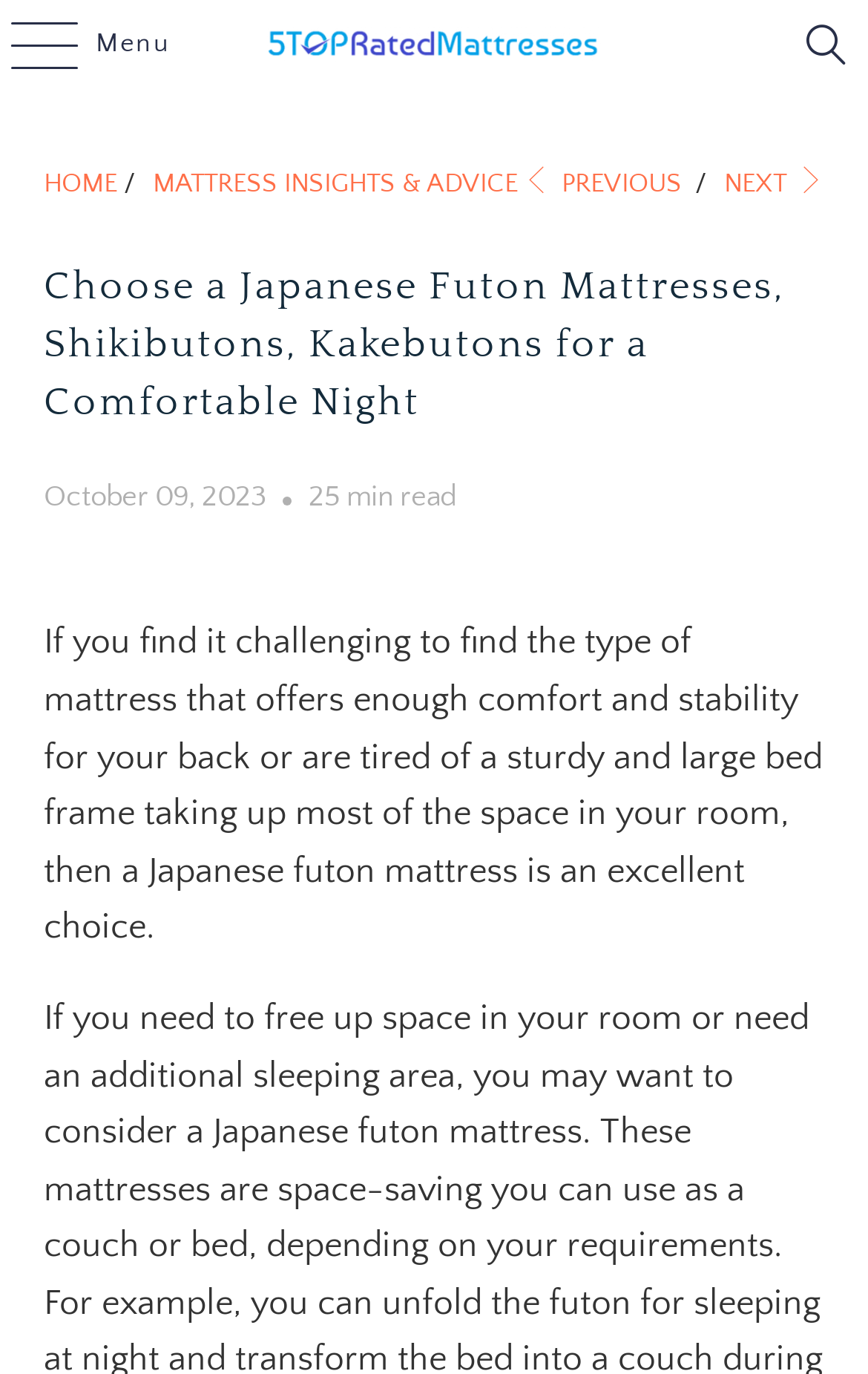Identify the bounding box for the element characterized by the following description: "Mattress Insights & Advice".

[0.176, 0.123, 0.597, 0.144]